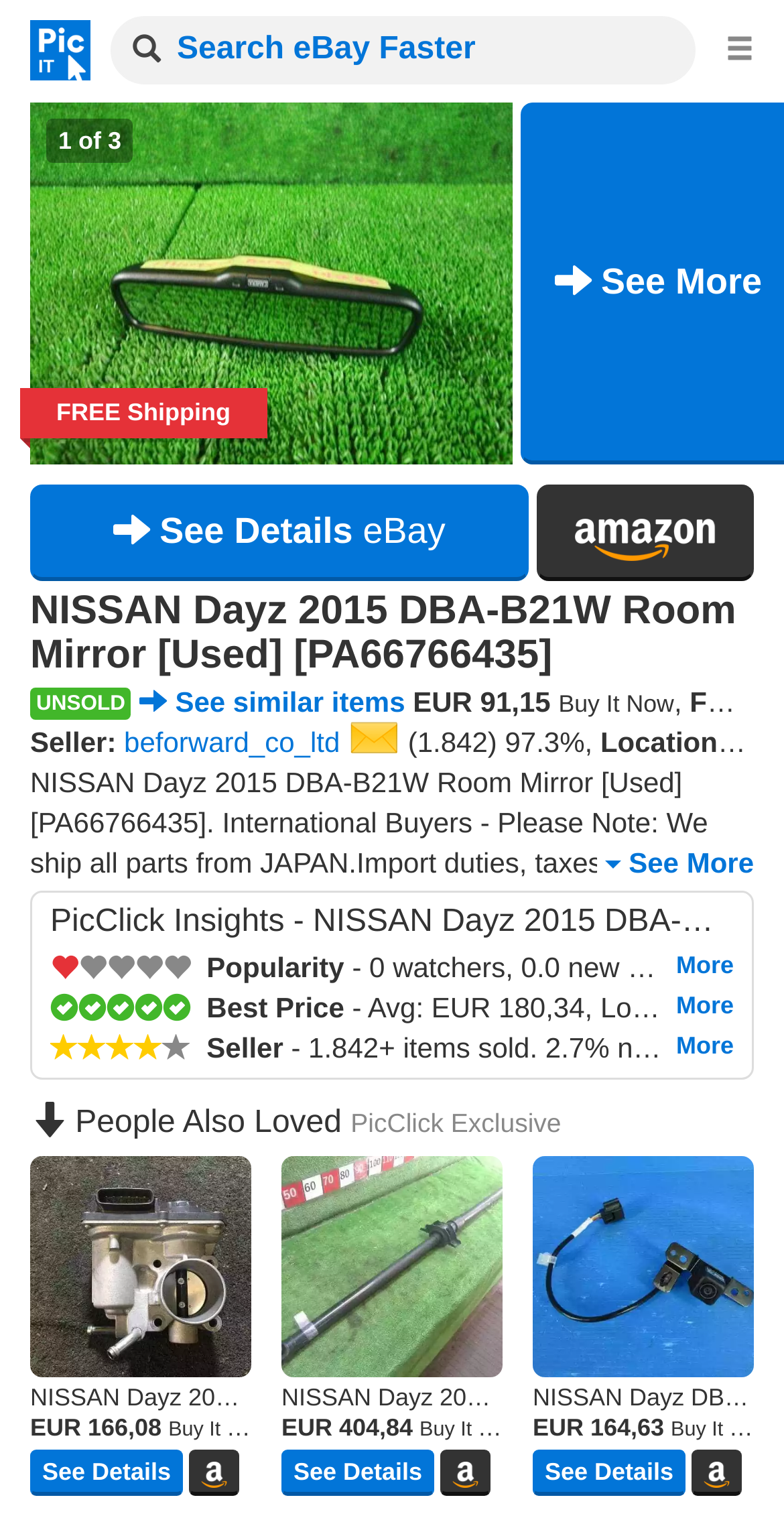Please identify the coordinates of the bounding box for the clickable region that will accomplish this instruction: "See similar items".

[0.178, 0.45, 0.517, 0.472]